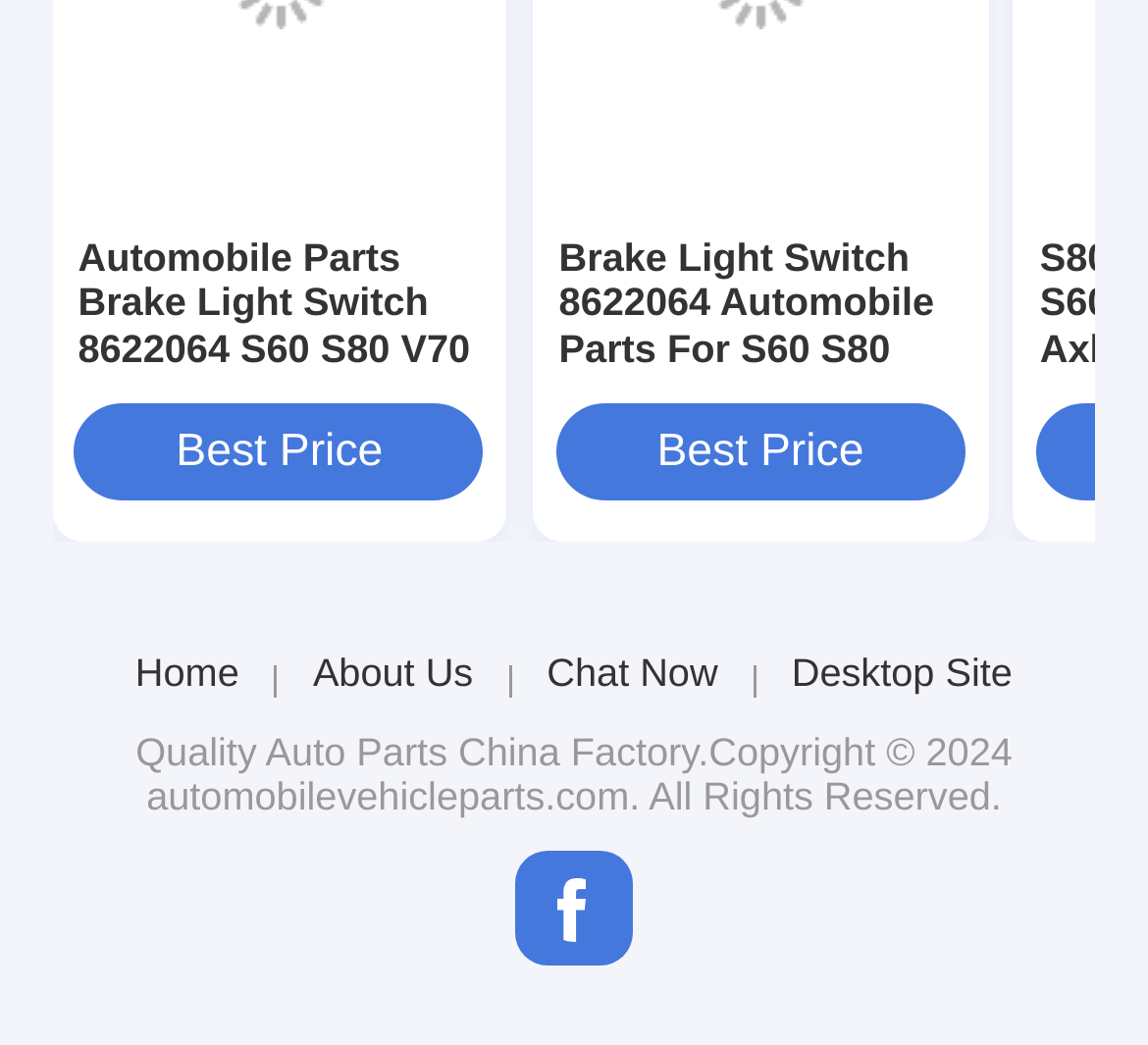What is the social media platform linked to the 'facebook' icon?
Based on the image, respond with a single word or phrase.

Facebook